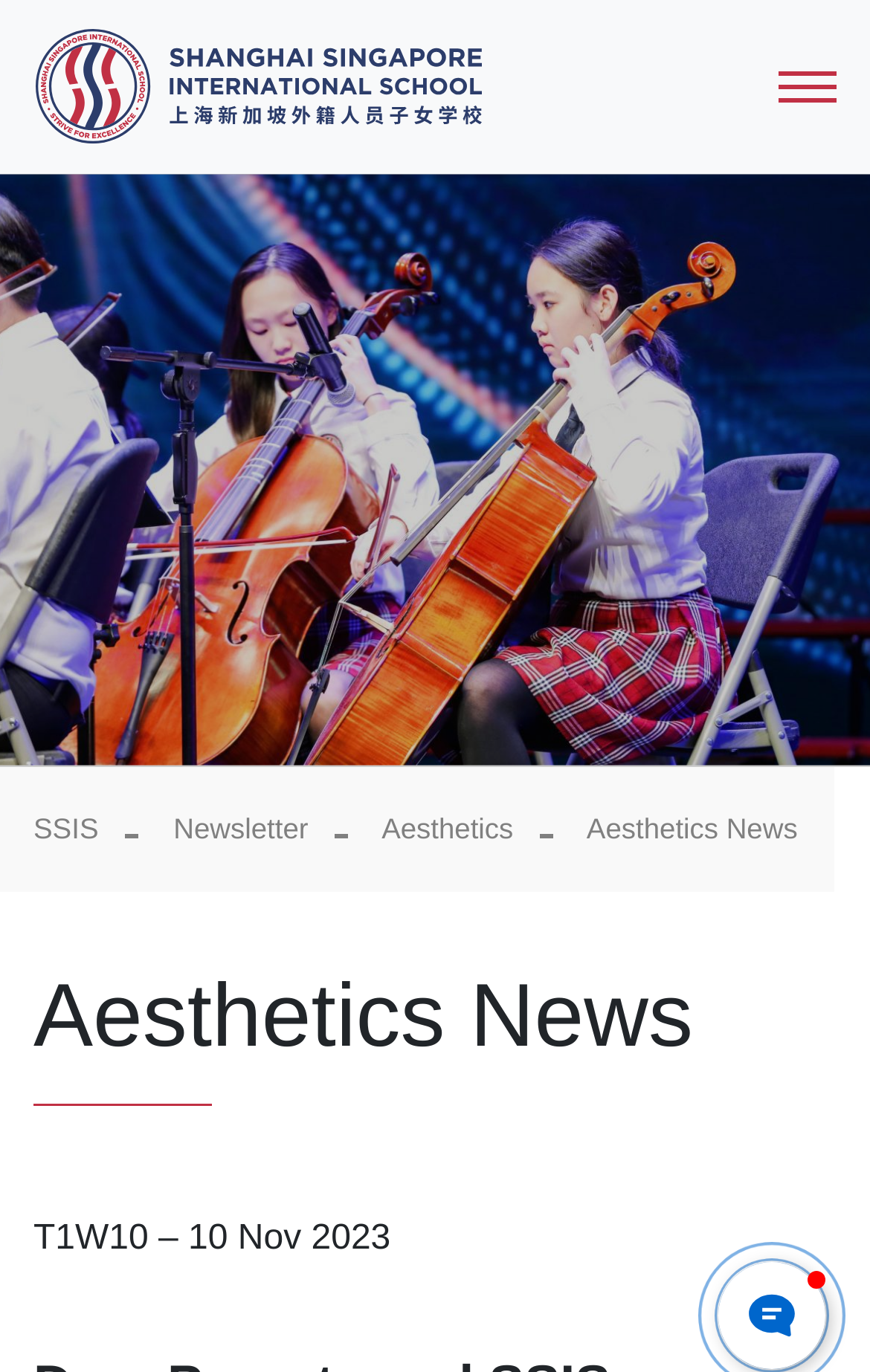What is the category of the news?
Please use the image to provide an in-depth answer to the question.

The category of the news is 'Aesthetics', which is indicated by the link 'Aesthetics' in the navigation menu and the heading 'Aesthetics News' on the webpage.